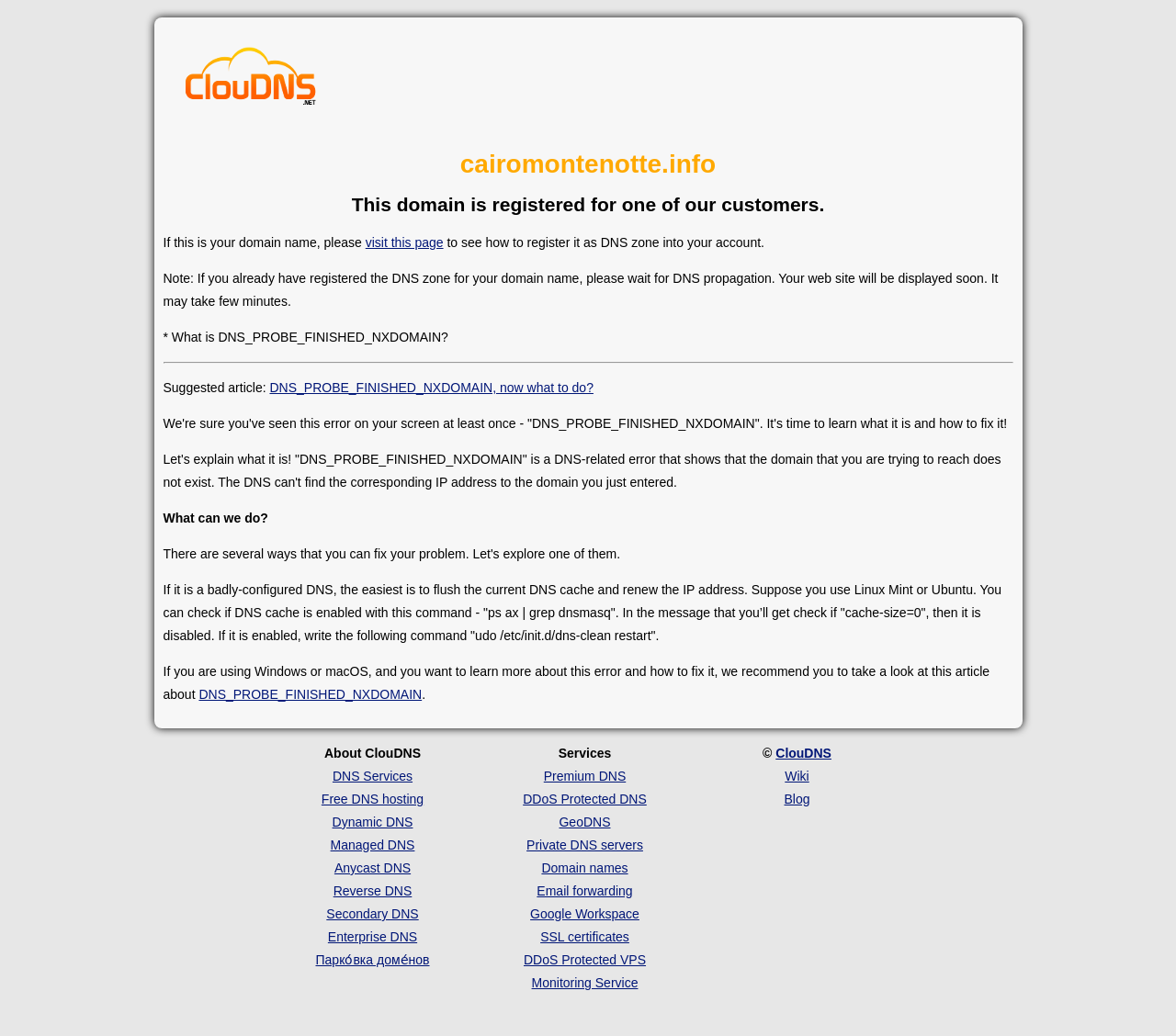Find the bounding box of the UI element described as follows: "Email forwarding".

[0.457, 0.853, 0.538, 0.867]